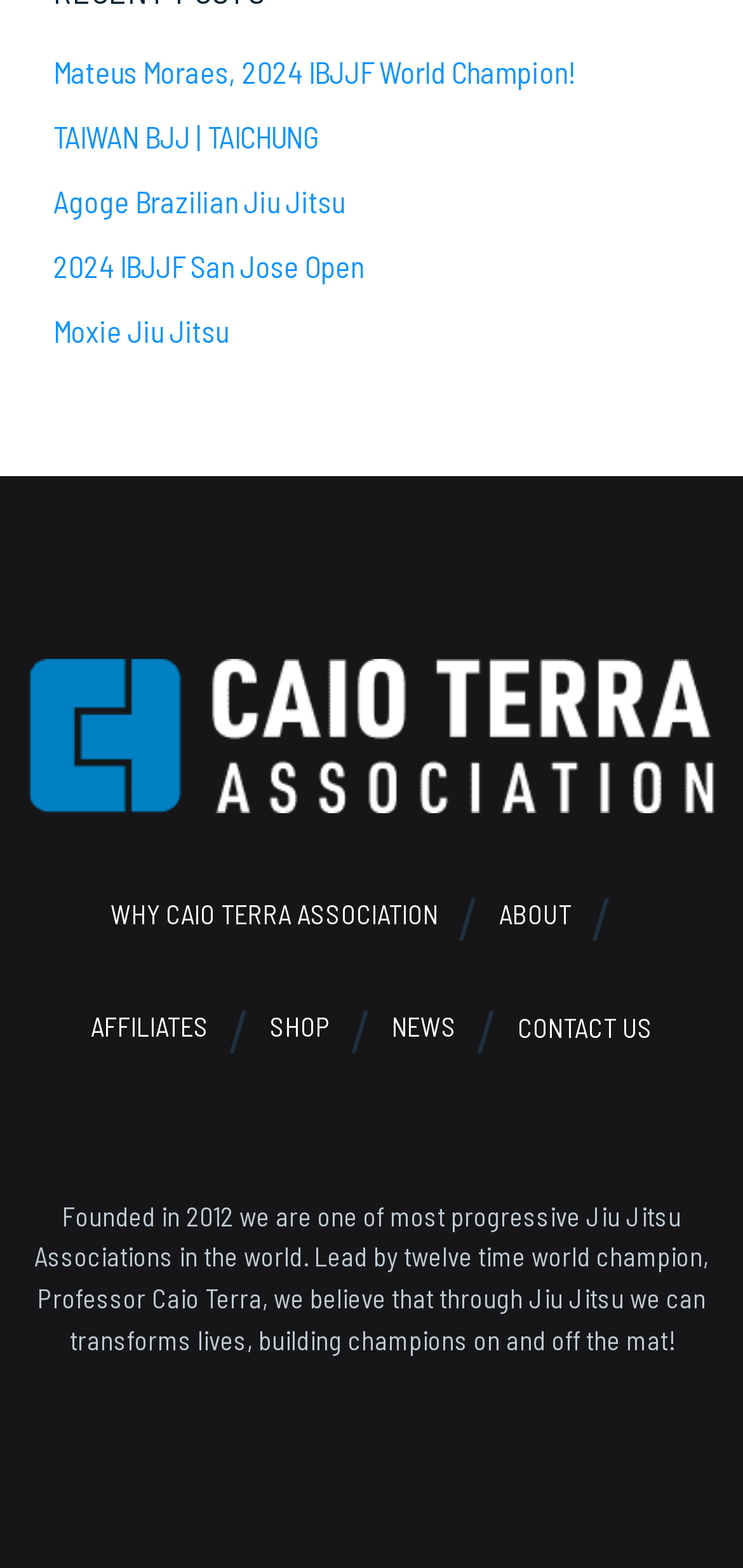Show the bounding box coordinates of the region that should be clicked to follow the instruction: "Visit the TAIWAN BJJ | TAICHUNG page."

[0.072, 0.076, 0.428, 0.099]